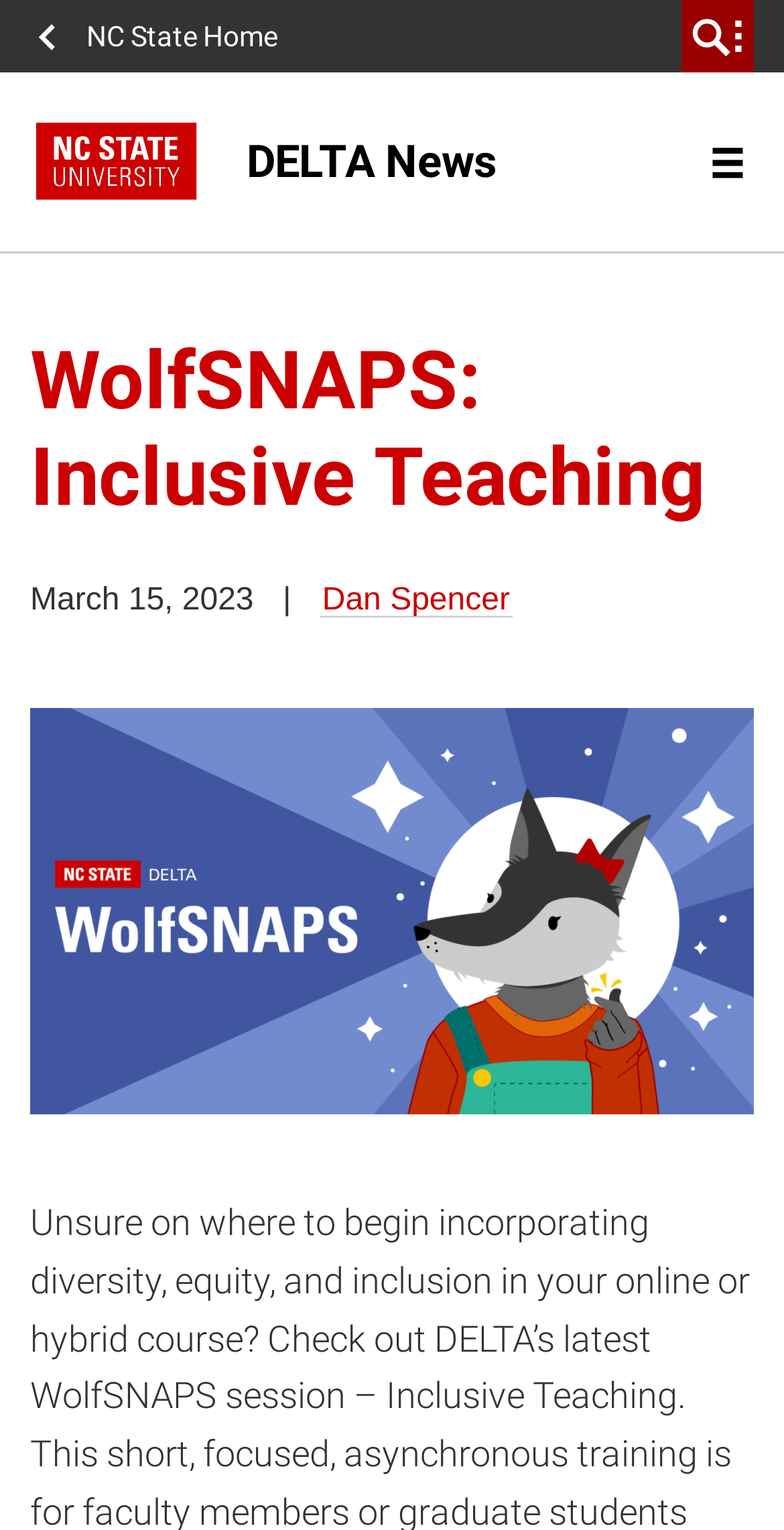What is the purpose of the button in the primary site navigation?
We need a detailed and meticulous answer to the question.

I found the purpose of the button by looking at the button element located in the primary site navigation, which says 'Menu' and has an expanded attribute set to False, indicating that it controls the mobile navigation.